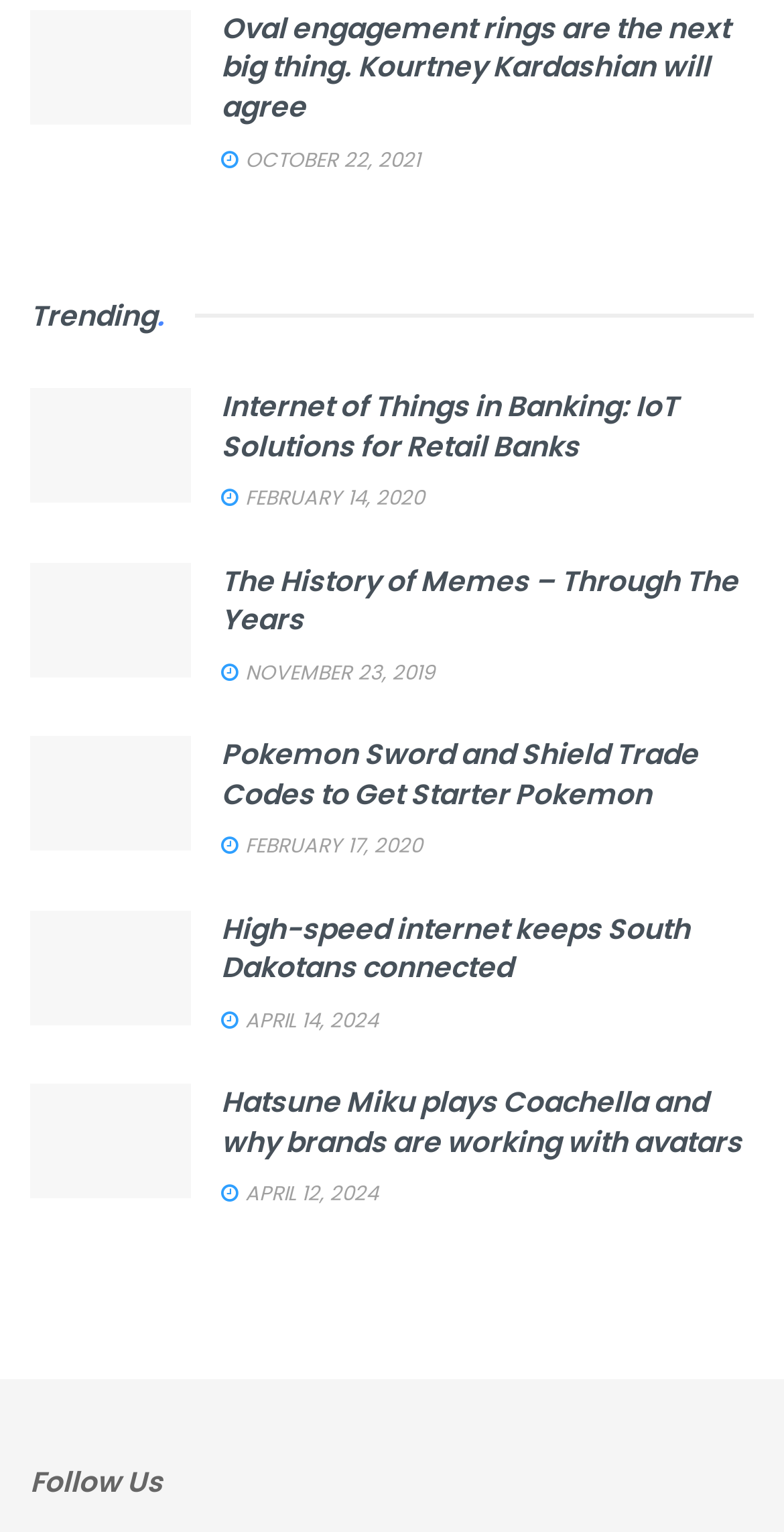Please respond in a single word or phrase: 
What is the title of the last article?

Hatsune Miku plays Coachella and why brands are working with avatars